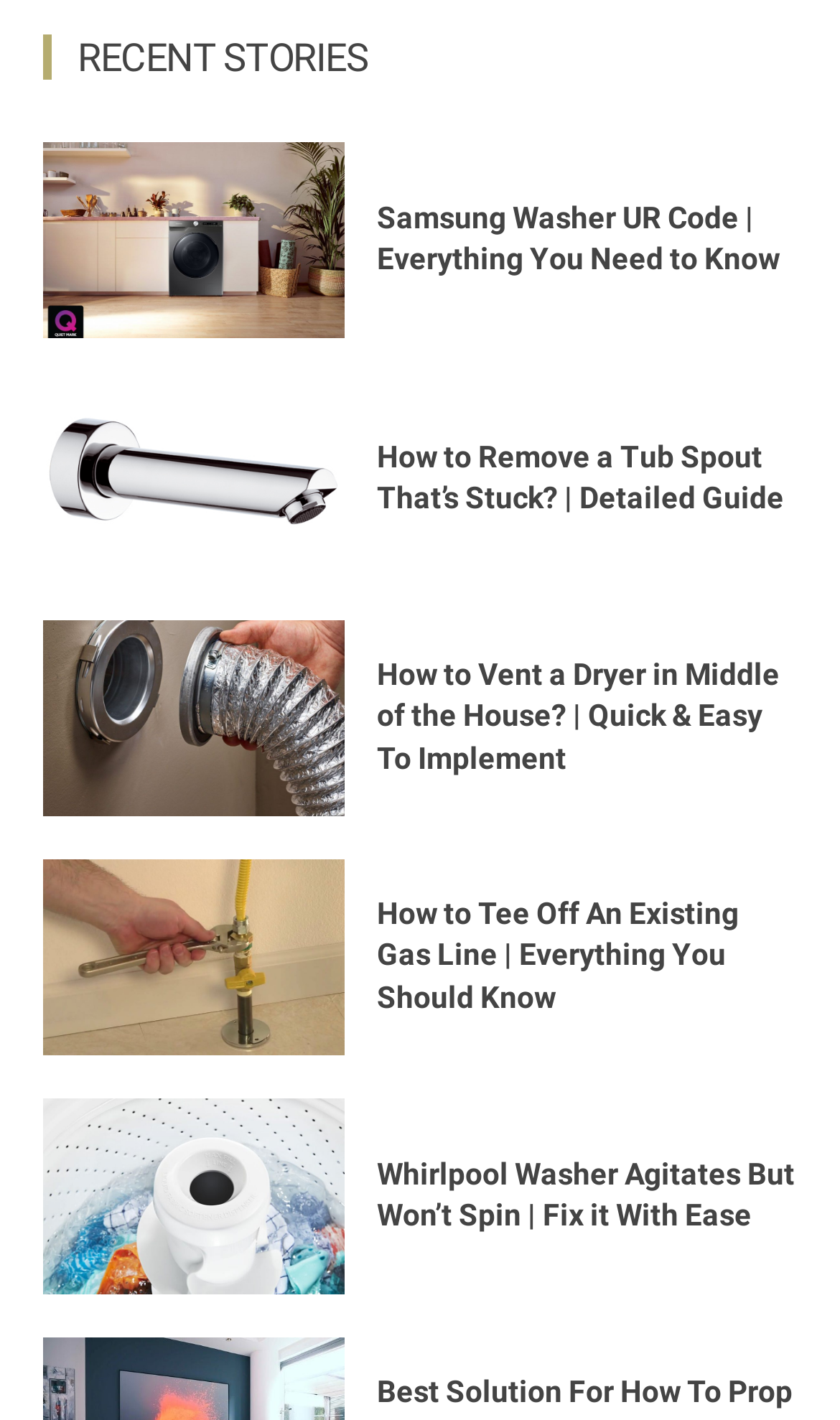What is the common theme among the links?
Kindly give a detailed and elaborate answer to the question.

The common theme among the links is 'home maintenance' because the topics of the links, such as Samsung Washer UR Code, removing a tub spout, venting a dryer, and fixing a Whirlpool washer, are all related to maintaining and repairing household appliances and fixtures.